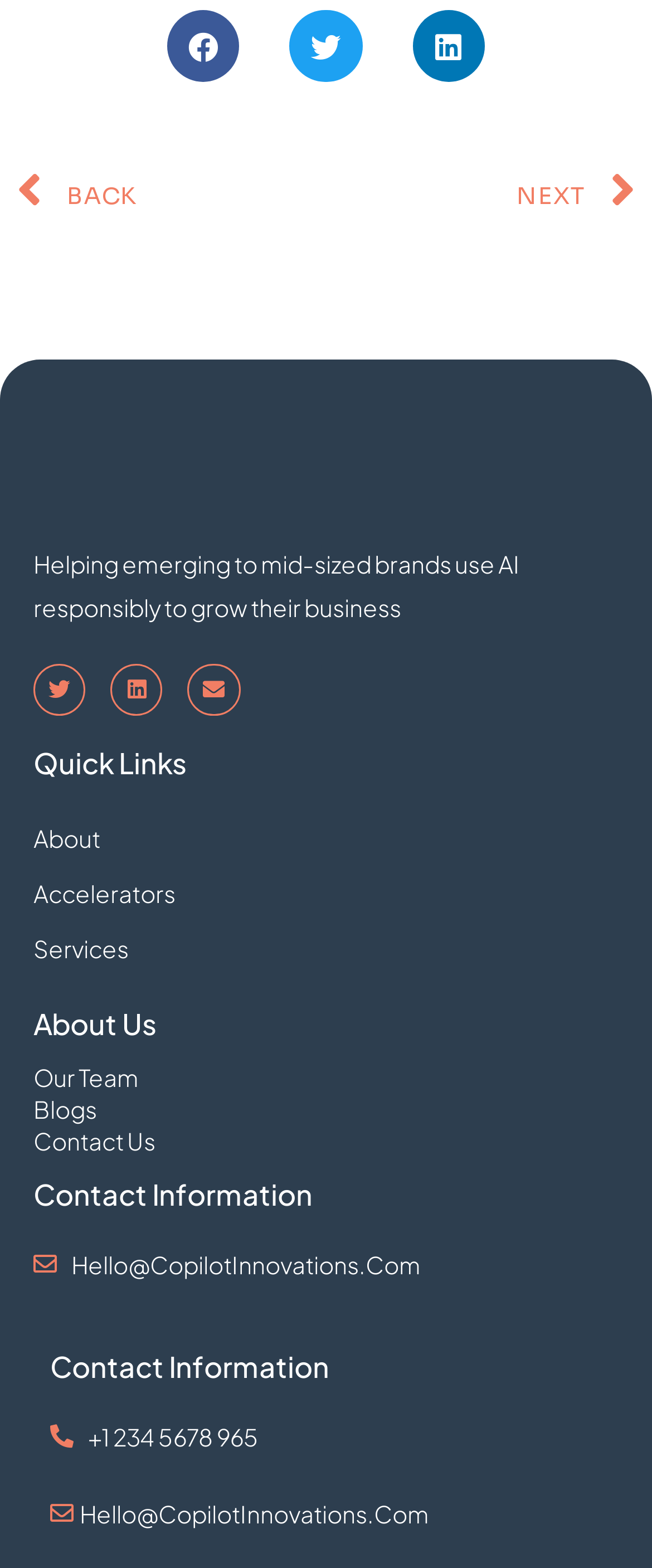Please identify the bounding box coordinates of the clickable element to fulfill the following instruction: "download the paper". The coordinates should be four float numbers between 0 and 1, i.e., [left, top, right, bottom].

None